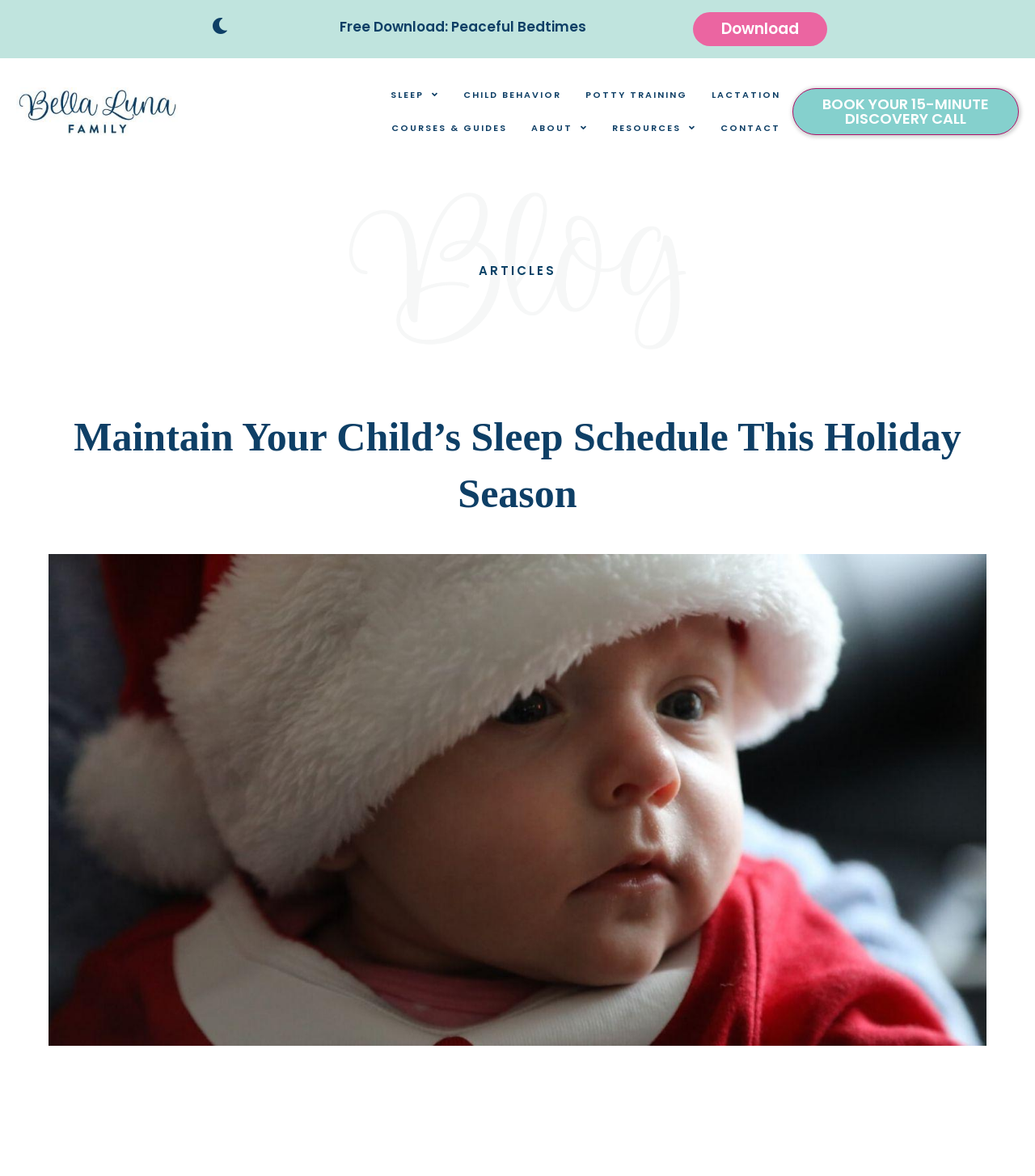Based on the element description "Lactation", predict the bounding box coordinates of the UI element.

[0.68, 0.07, 0.762, 0.092]